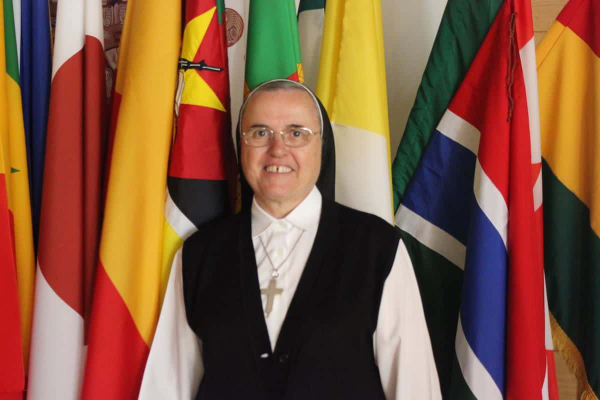What is symbolized by the cross around Mother Maria's neck?
Based on the screenshot, provide a one-word or short-phrase response.

Religious dedication